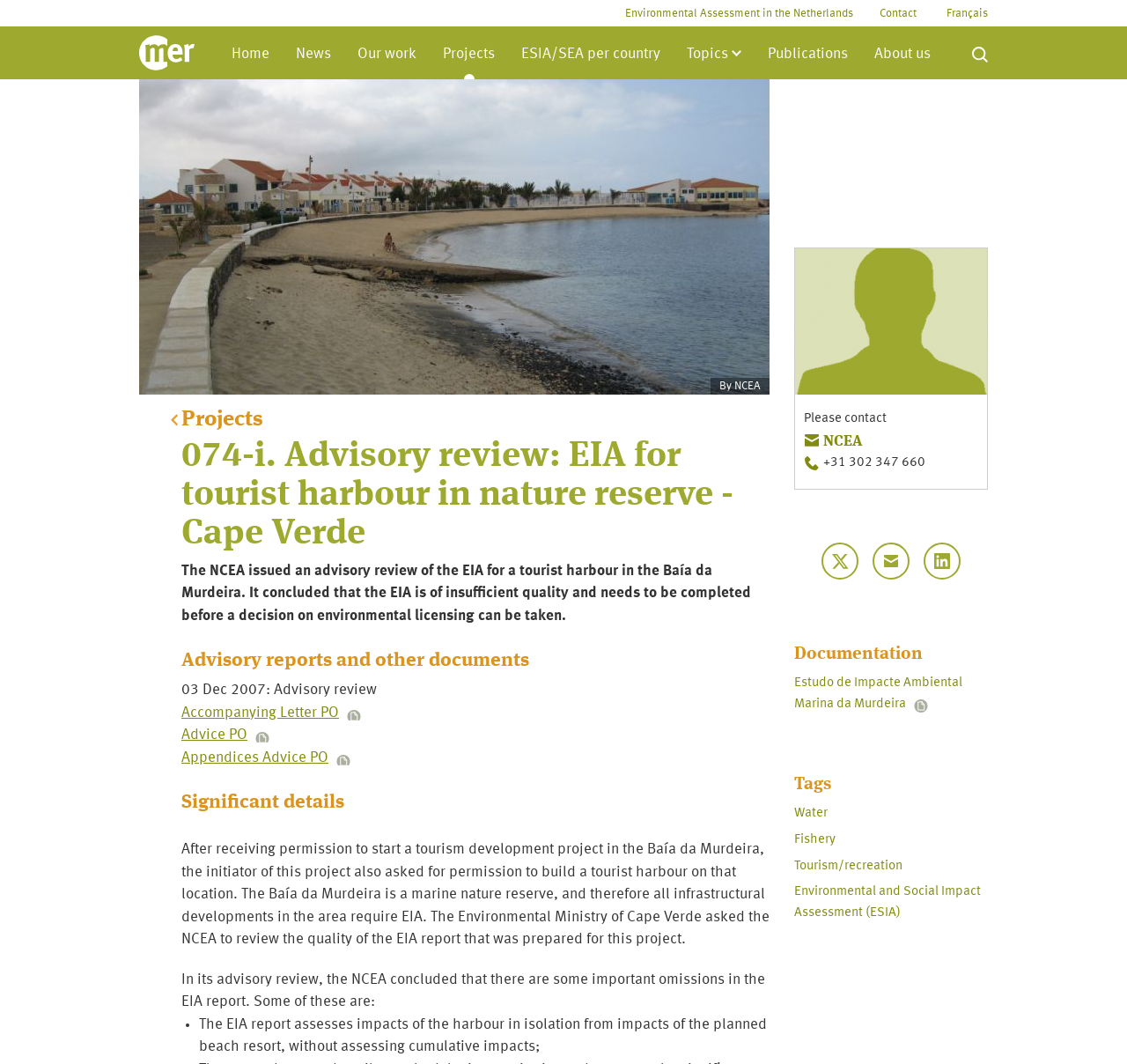Determine the bounding box coordinates of the clickable region to carry out the instruction: "Click the 'Home' link".

[0.194, 0.025, 0.251, 0.075]